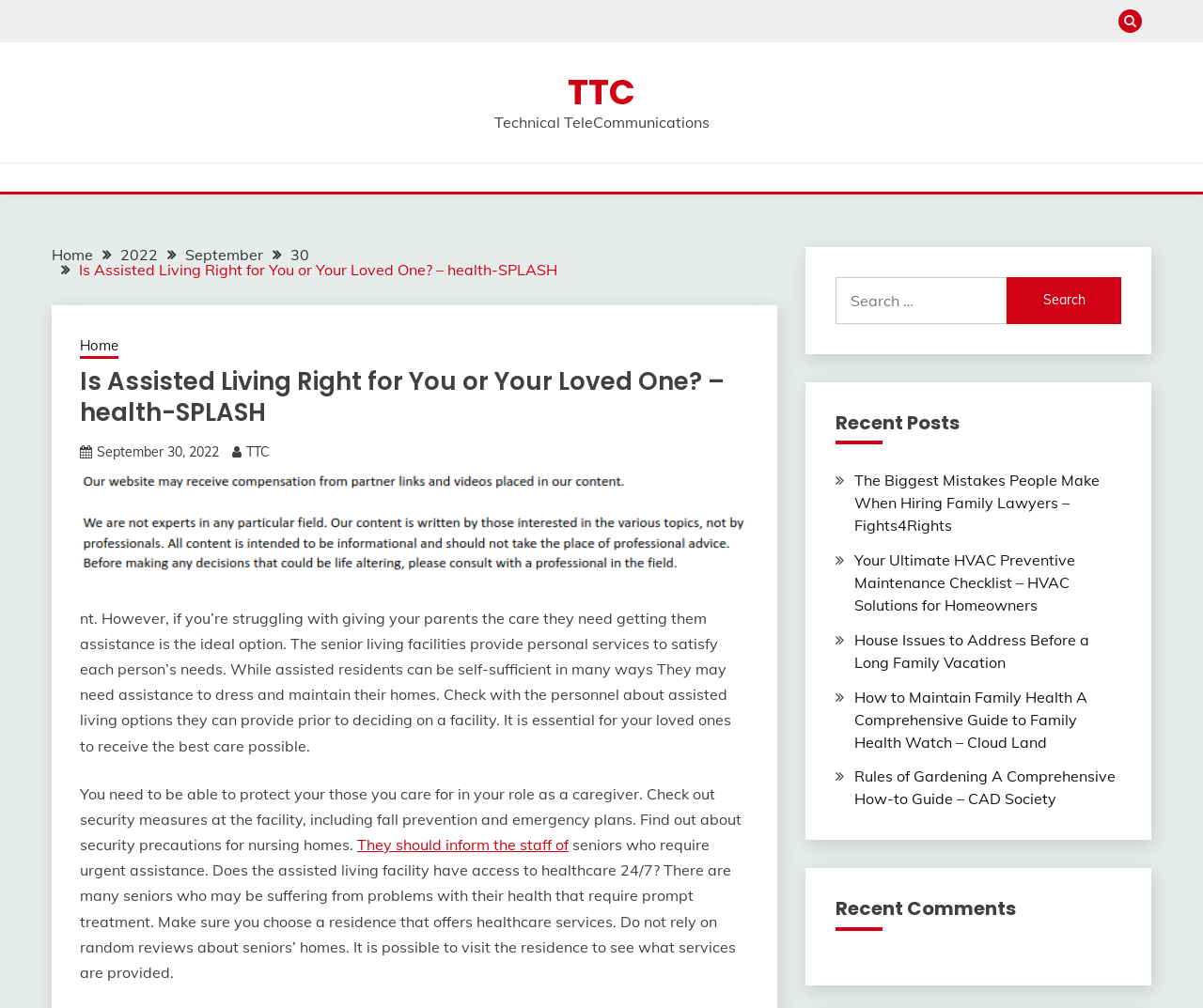Please reply with a single word or brief phrase to the question: 
What is the focus of the webpage's content?

Caregiving and senior living